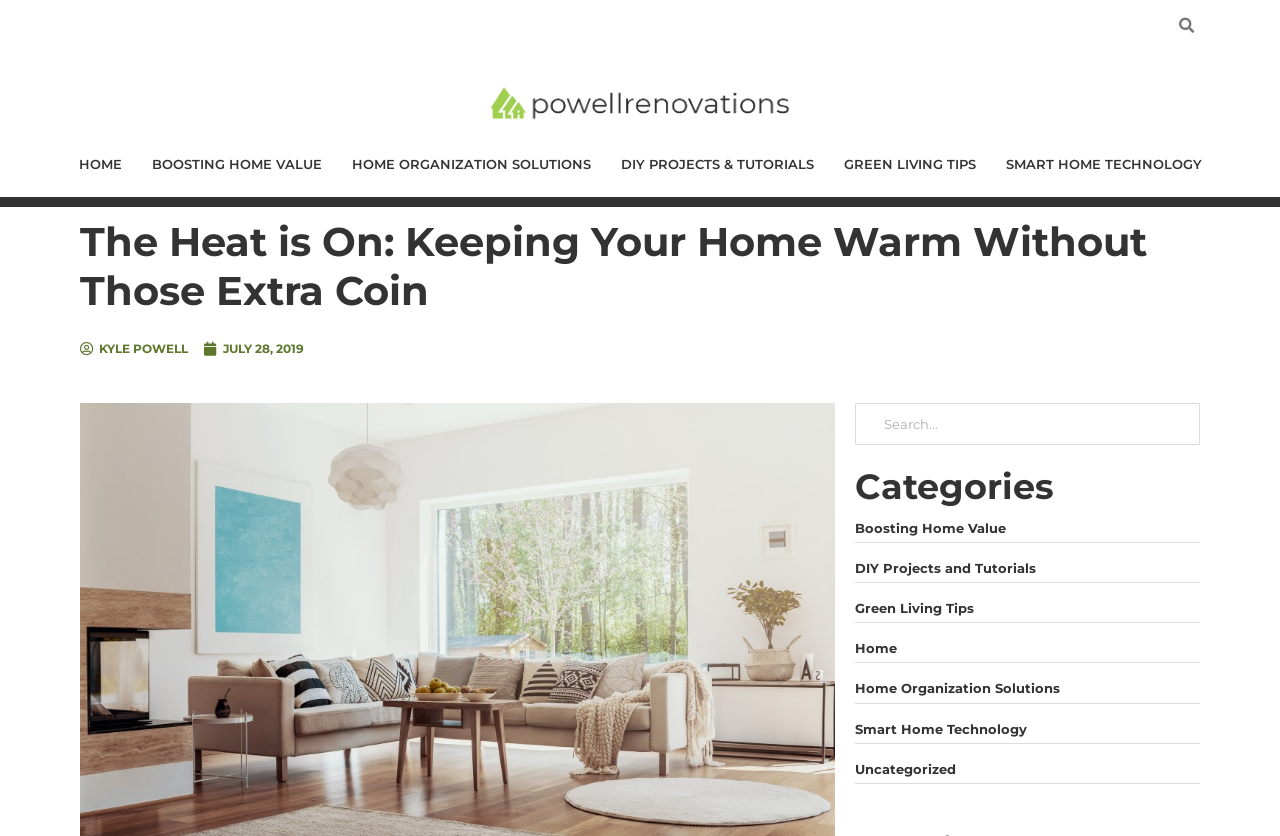Please identify the bounding box coordinates of the region to click in order to complete the given instruction: "Read the article about keeping your home warm". The coordinates should be four float numbers between 0 and 1, i.e., [left, top, right, bottom].

[0.062, 0.26, 0.938, 0.377]